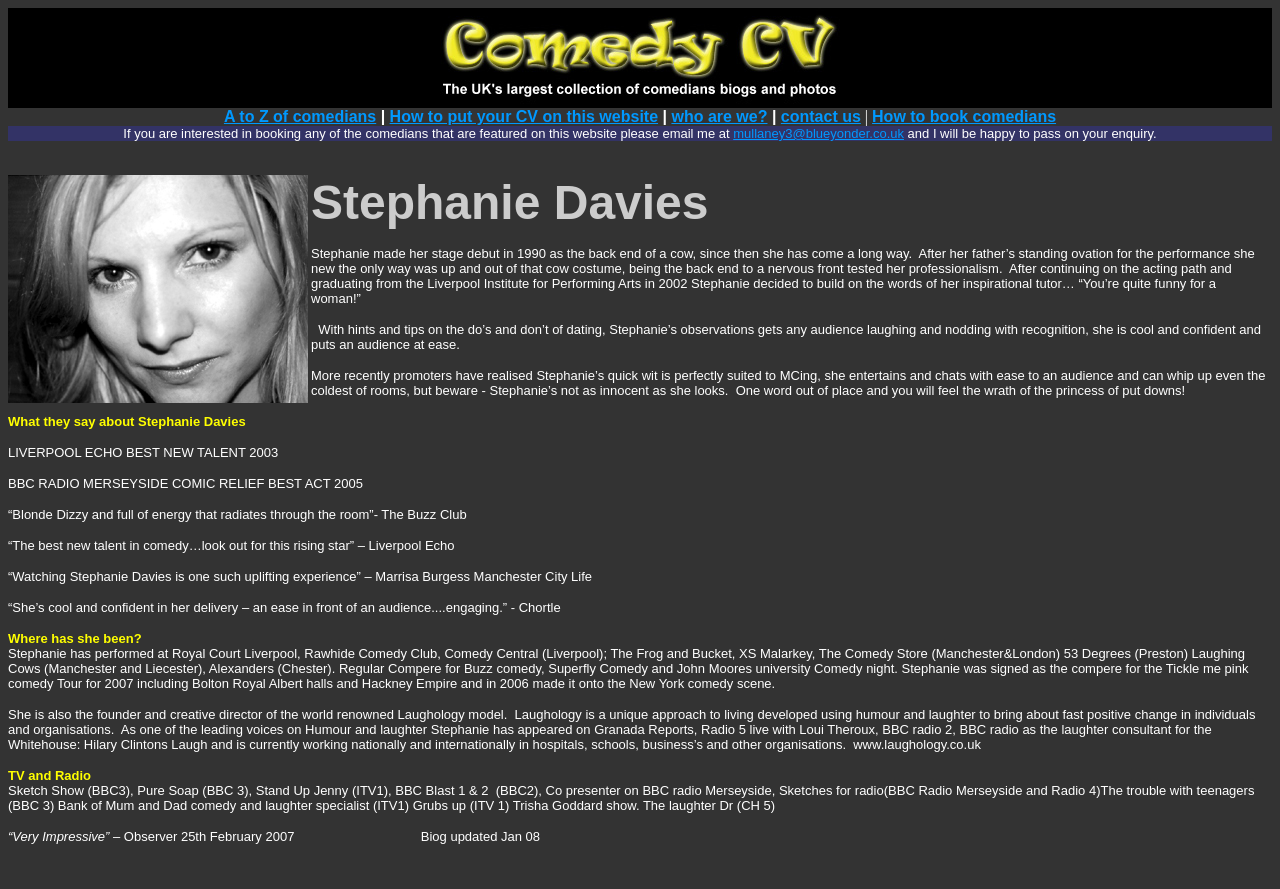Based on the description "A to Z of comedians", find the bounding box of the specified UI element.

[0.175, 0.121, 0.294, 0.141]